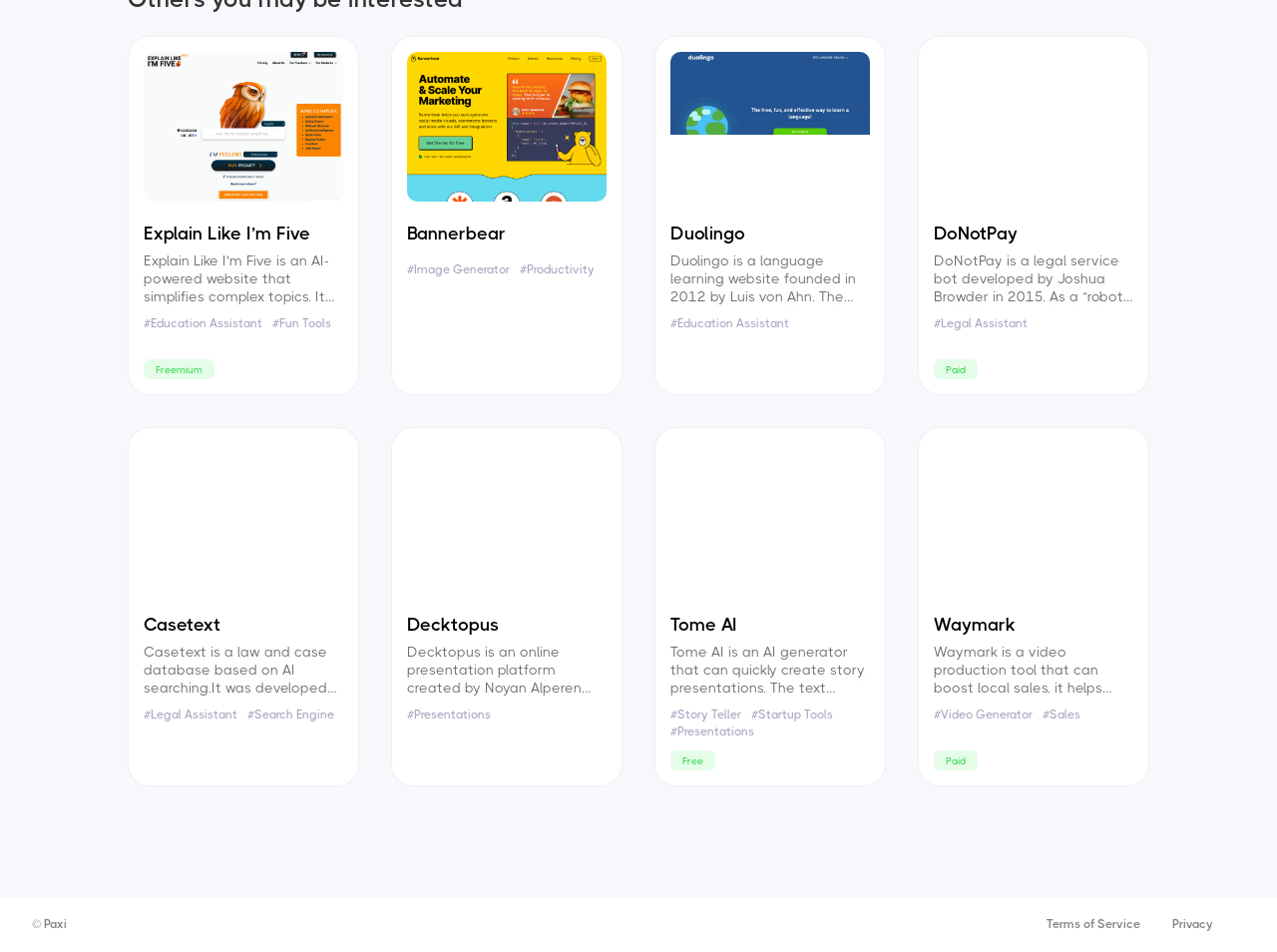Given the content of the image, can you provide a detailed answer to the question?
What is the purpose of Tome AI?

Tome AI is an AI generator that can quickly create story presentations using AI technology, allowing users to input content prompts and choose different styles and tones to create presentations with a reasonable outline, strong headlines, full story, and beautiful pictures.